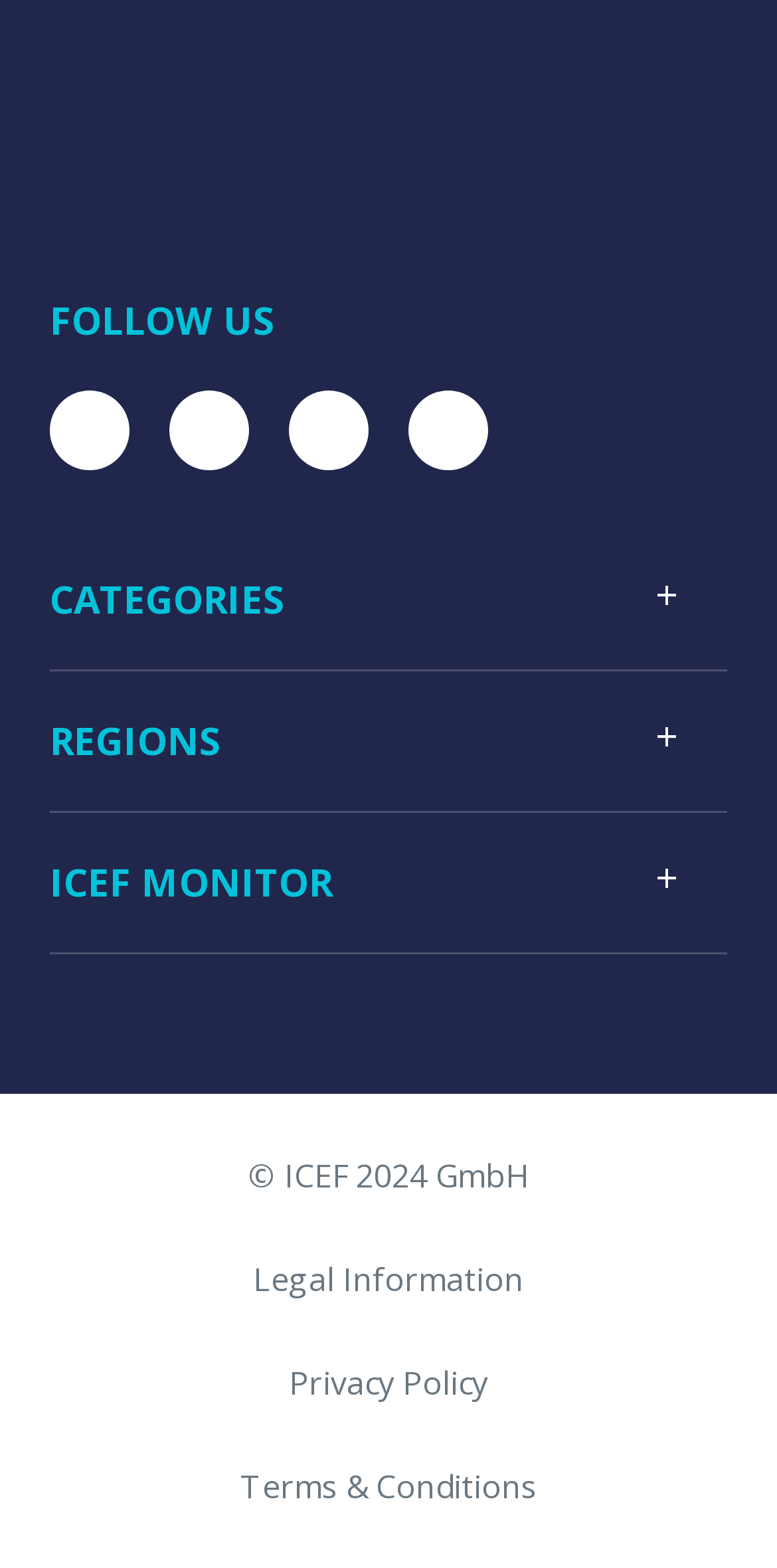How many links are there in the footer section?
Respond to the question with a single word or phrase according to the image.

3